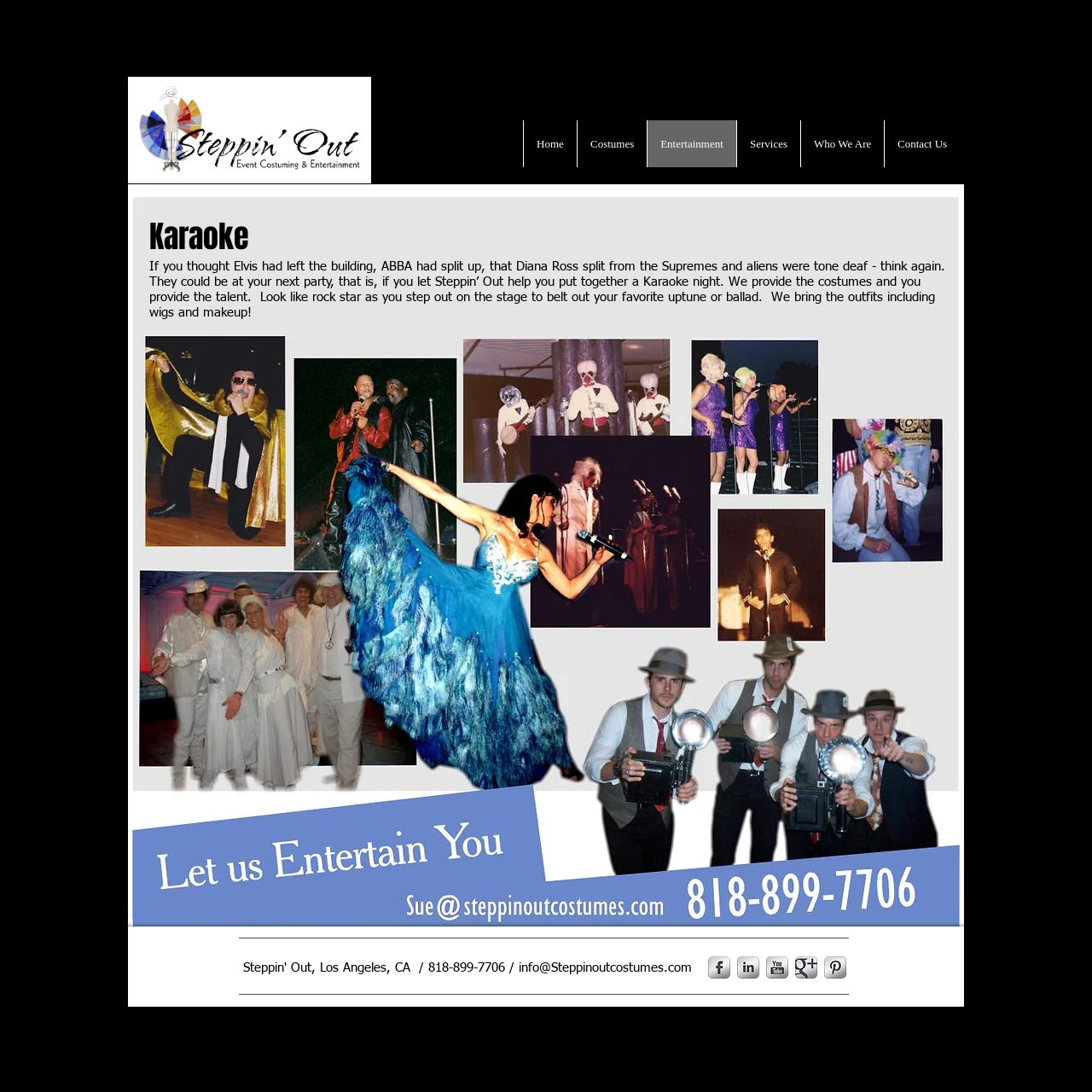Produce an elaborate caption capturing the essence of the webpage.

This webpage is about Steppin' Out Costumes, specifically their karaoke services. At the top, there is a navigation menu with links to different sections of the website, including Home, Costumes, Entertainment, Services, and Who We Are. To the left of the navigation menu, there is a WIX logo.

Below the navigation menu, there is a main section with a heading that reads "Karaoke". This section takes up most of the page and contains a paragraph of text that describes Steppin' Out's karaoke services, including the provision of costumes, wigs, and makeup to help customers feel like rock stars.

At the bottom of the page, there is a section with contact information, including an email address and links to social media platforms such as Facebook, LinkedIn, YouTube, Google, and Pinterest. These social media links are represented by icons.